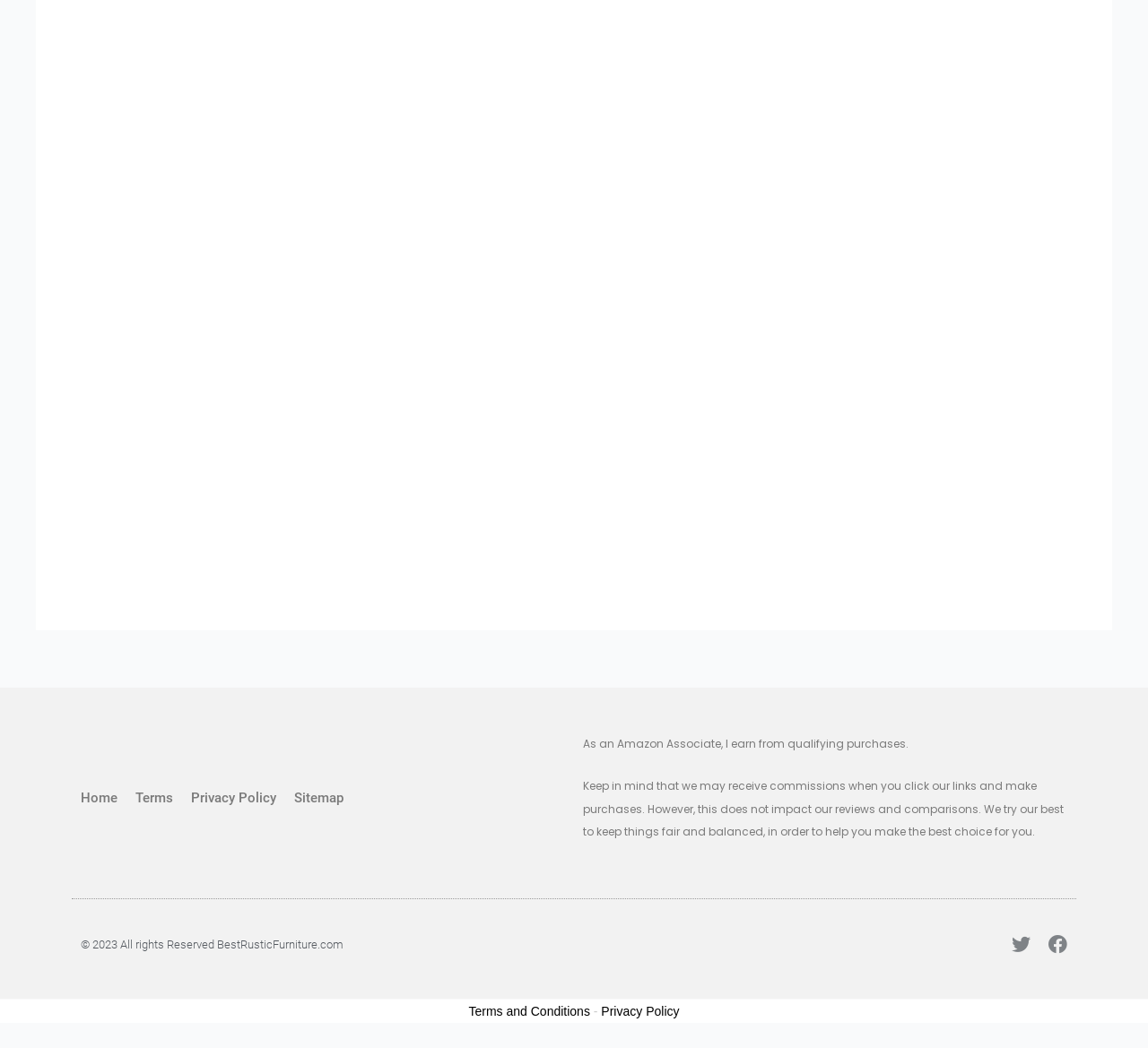What is the topic of the first article?
Look at the screenshot and provide an in-depth answer.

The first article is identified by its link text 'Journey of Reclaimed Wood Furniture' and its corresponding image, which suggests that the topic of the article is about reclaimed wood furniture.